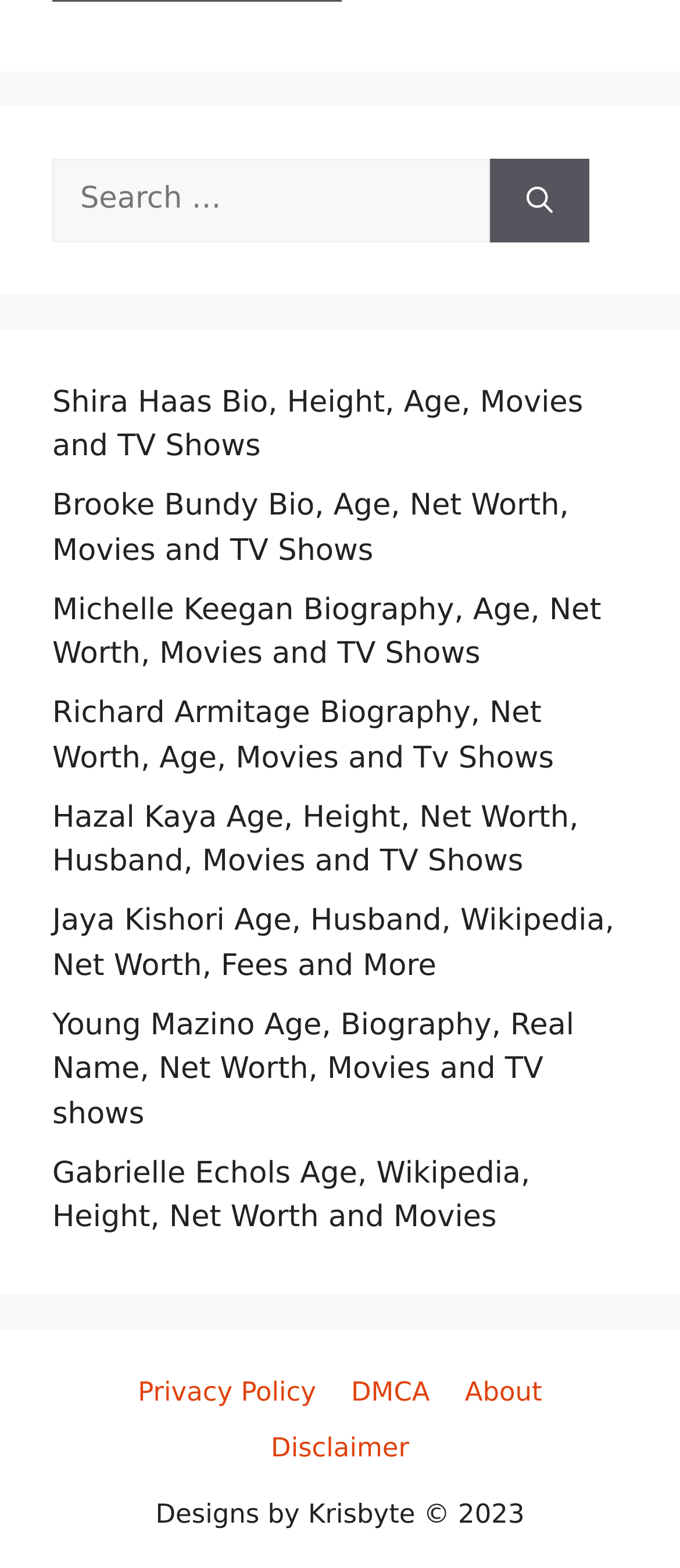Please provide the bounding box coordinates for the element that needs to be clicked to perform the instruction: "Search for a term". The coordinates must consist of four float numbers between 0 and 1, formatted as [left, top, right, bottom].

[0.077, 0.102, 0.721, 0.154]